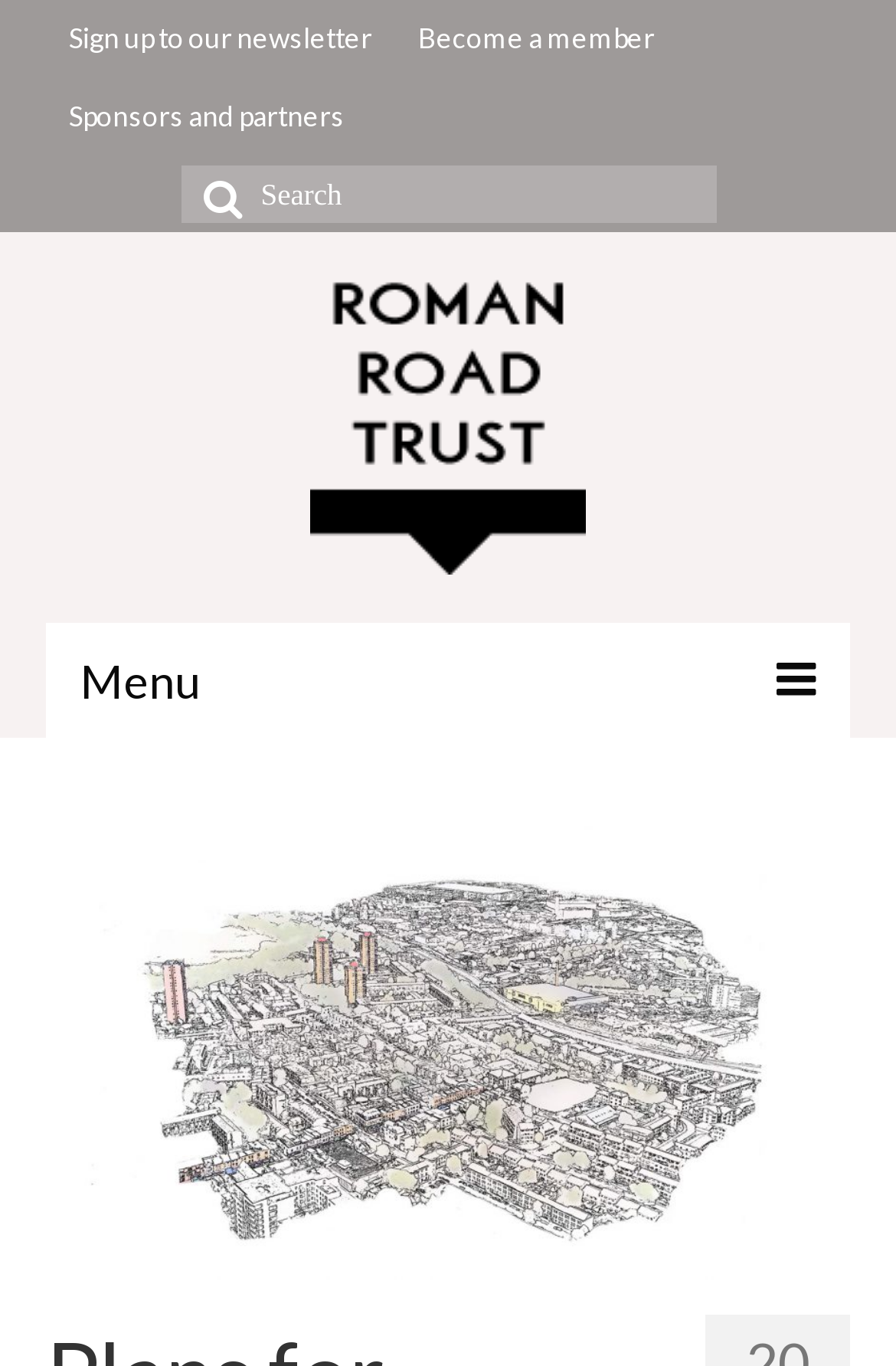Locate the bounding box coordinates of the clickable region necessary to complete the following instruction: "Search for something". Provide the coordinates in the format of four float numbers between 0 and 1, i.e., [left, top, right, bottom].

[0.201, 0.121, 0.799, 0.163]